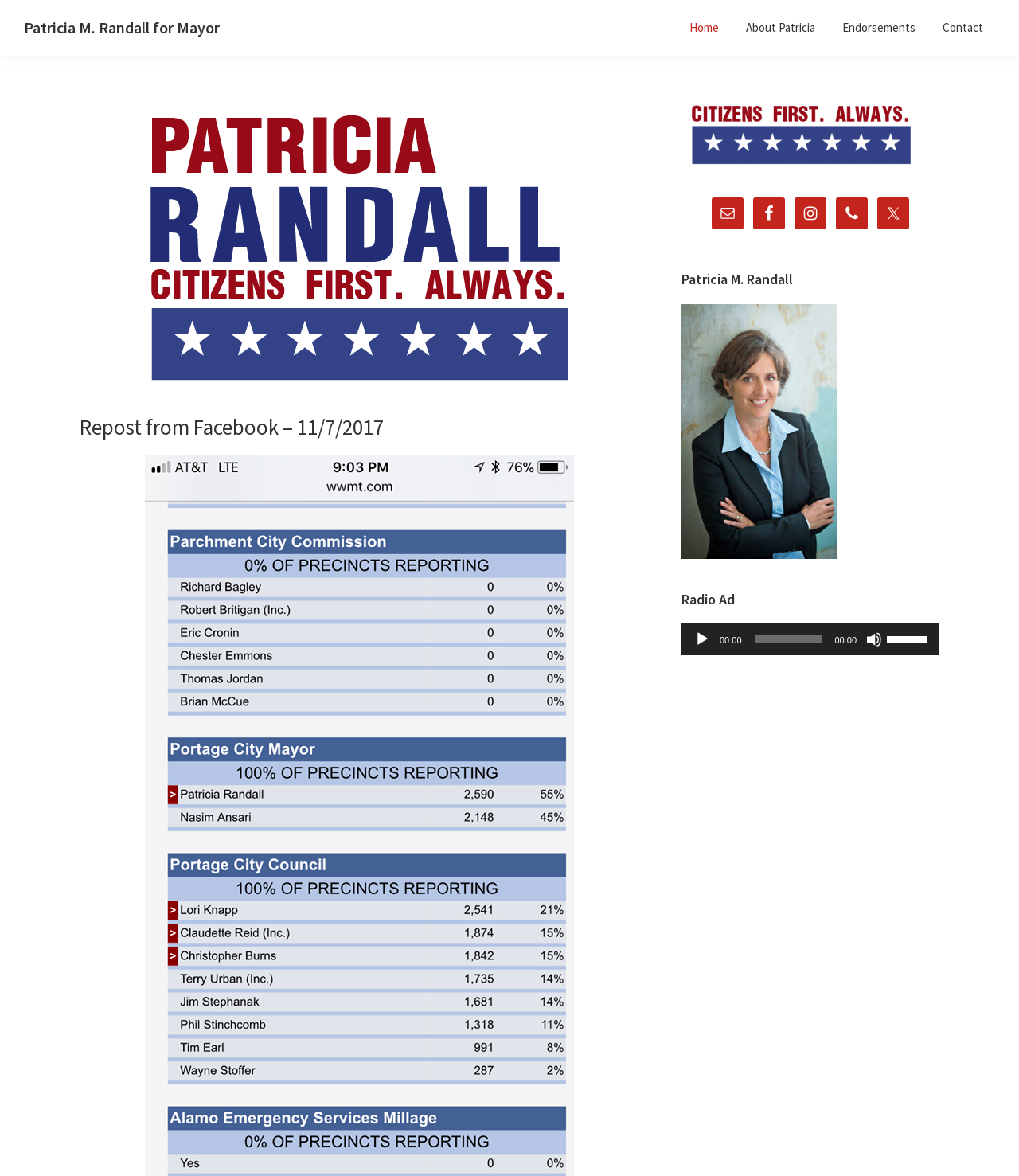Please determine the bounding box coordinates of the element's region to click in order to carry out the following instruction: "Contact Patricia via email". The coordinates should be four float numbers between 0 and 1, i.e., [left, top, right, bottom].

[0.698, 0.168, 0.73, 0.195]